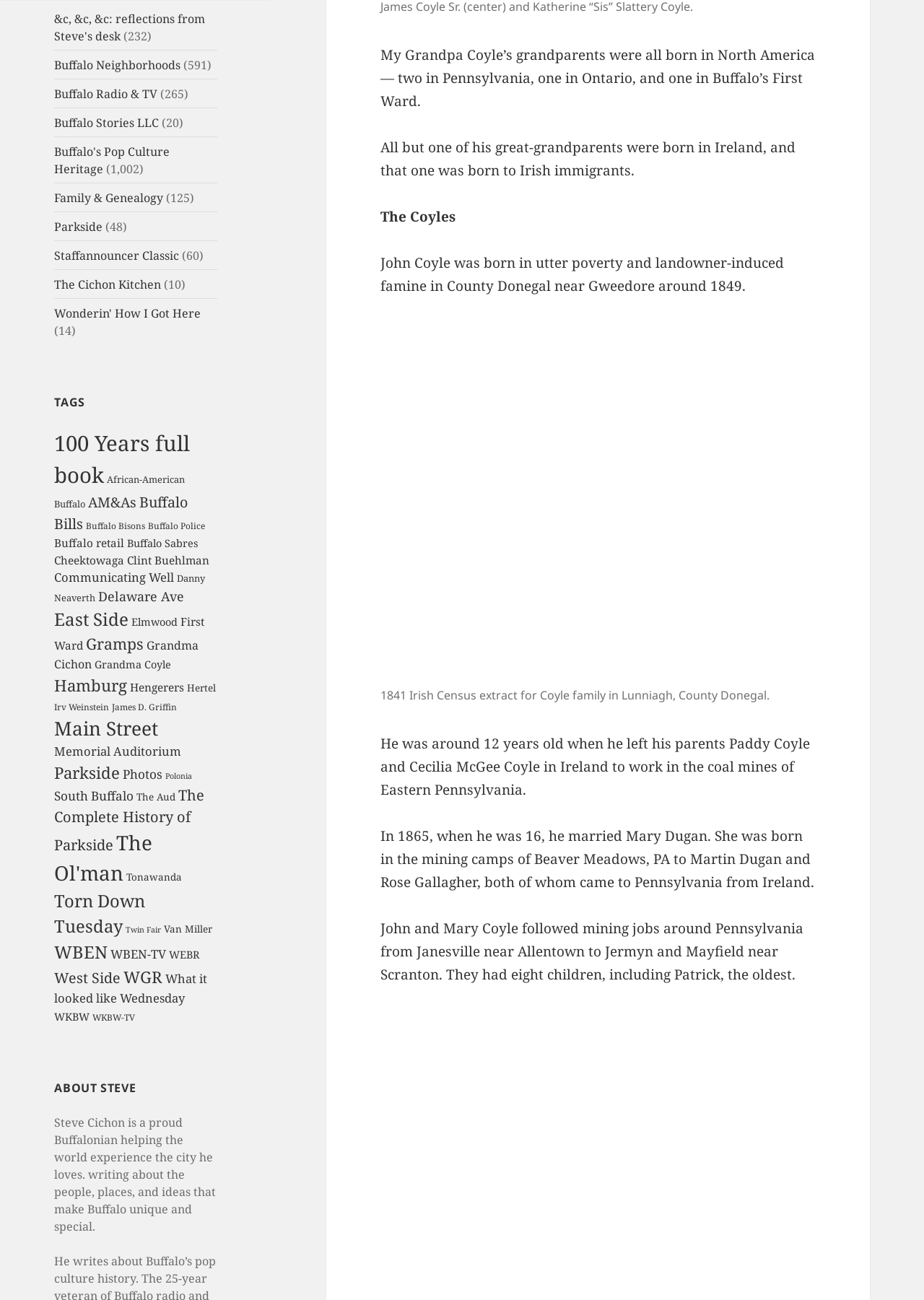What is the occupation of John Coyle mentioned in the text?
Please provide a comprehensive answer based on the details in the screenshot.

According to the text, John Coyle 'left his parents Paddy Coyle and Cecilia McGee Coyle in Ireland to work in the coal mines of Eastern Pennsylvania' when he was 12 years old.